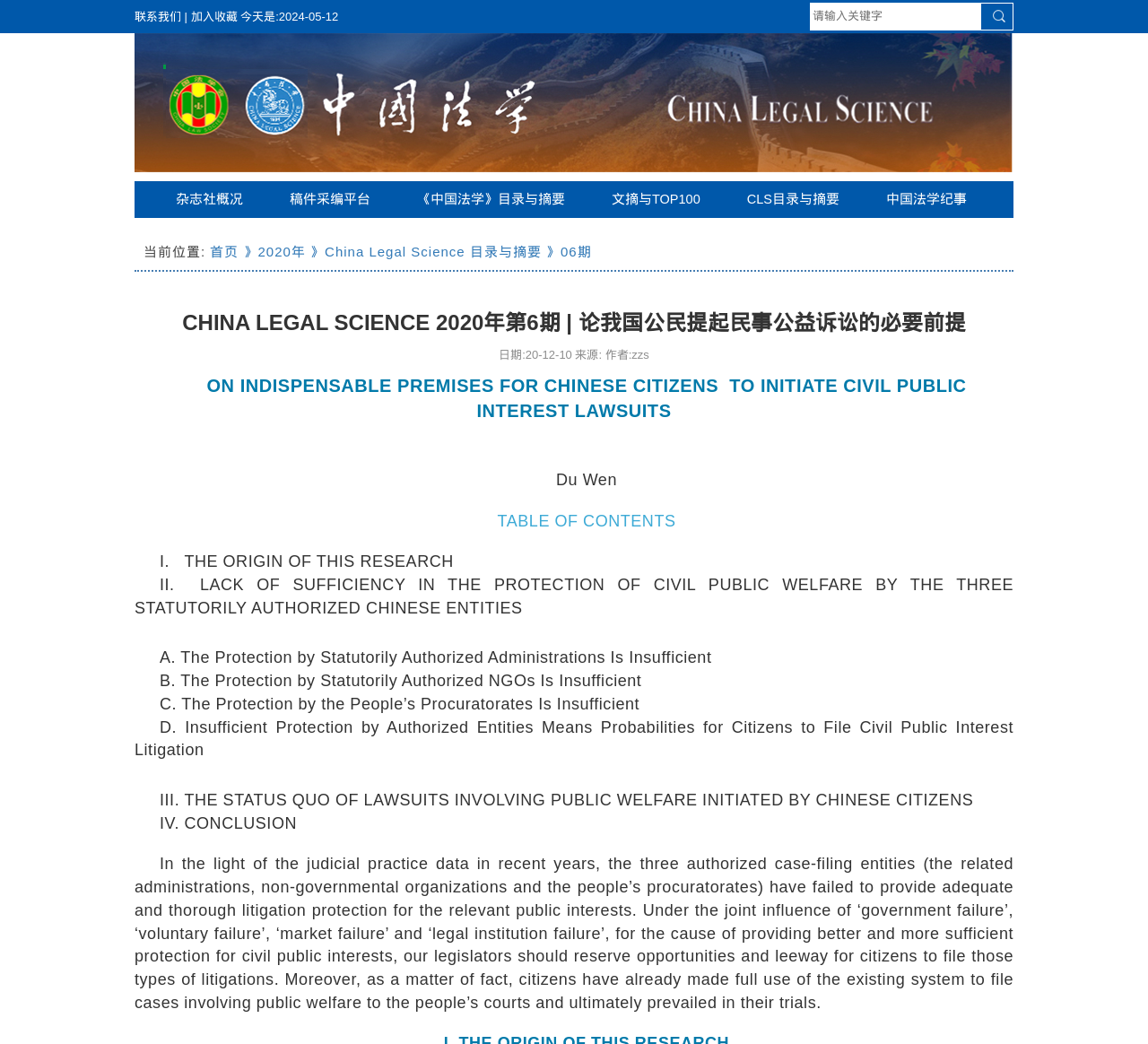Find the bounding box coordinates for the area that must be clicked to perform this action: "submit".

[0.859, 0.003, 0.882, 0.029]